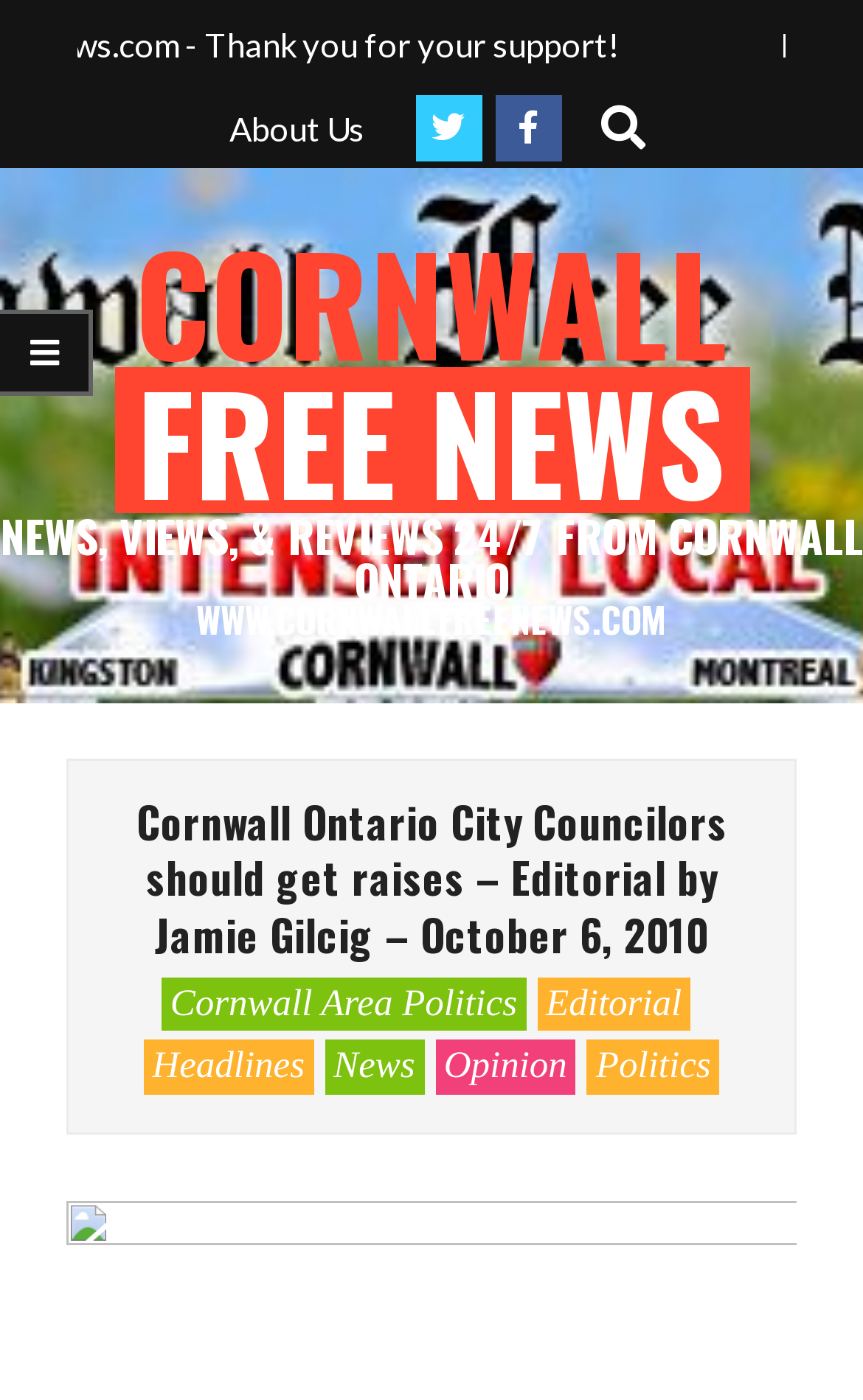Predict the bounding box of the UI element based on this description: "Opinion".

[0.504, 0.743, 0.667, 0.781]